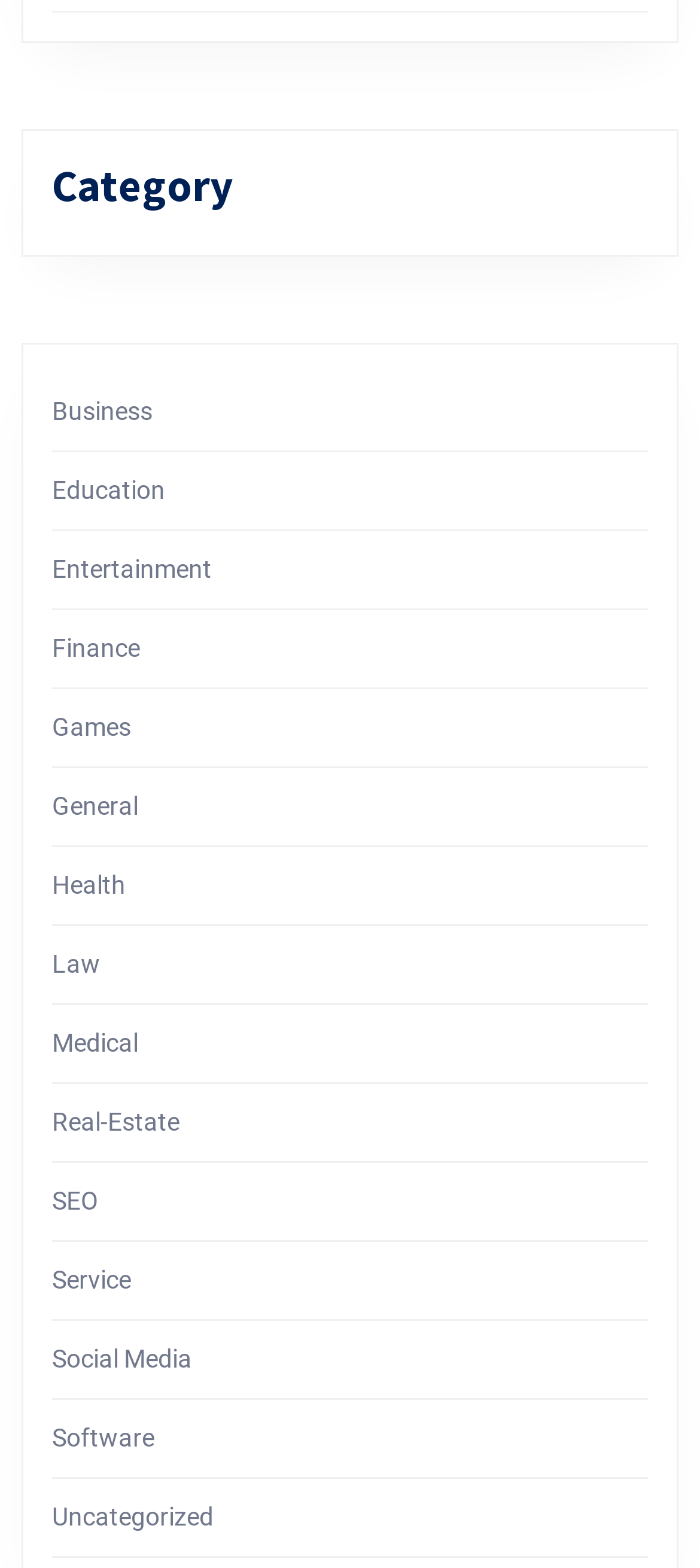Answer the question using only a single word or phrase: 
What is the last category listed?

Uncategorized